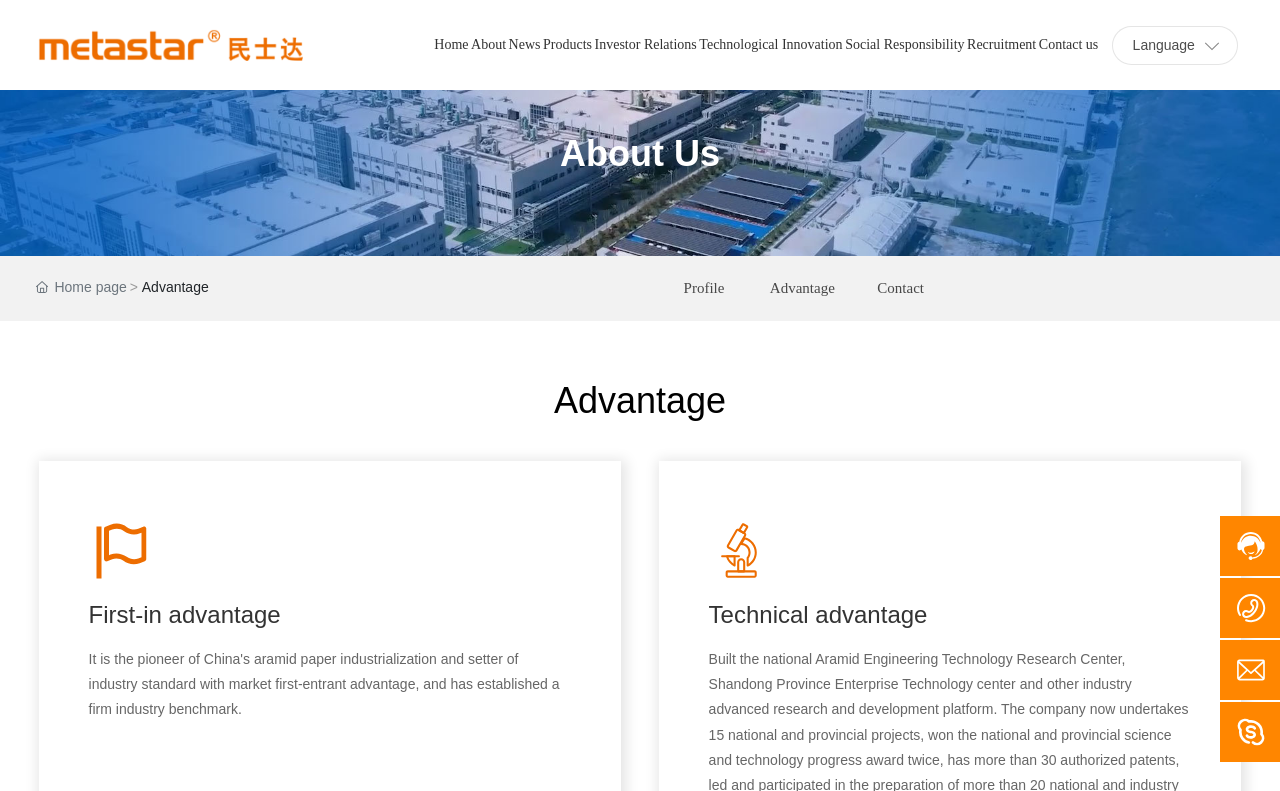Offer a detailed explanation of the webpage layout and contents.

The webpage is about Metastar, a specialty paper company, and its aramid paper advantage. At the top left, there is a logo of Metastar, accompanied by a link to the company's homepage. To the right of the logo, there is a navigation menu with links to various sections, including Home, About, News, Products, Investor Relations, Technological Innovation, Social Responsibility, Recruitment, and Contact us.

Below the navigation menu, there is a prominent section with a heading "About Us" and a large background image. Within this section, there are links to "About Us" and a subheading "Profile". To the right of this section, there is a column with links to "Advantage" and "Contact".

Further down the page, there are two sections with images and accompanying text. The first section has an image and the text "First-in advantage", while the second section has an image and the text "Technical advantage". These sections are positioned side by side.

At the bottom right of the page, there are four small images arranged vertically. Above these images, there is a link to "Language" and a small flag icon.

Throughout the page, there are various images and icons, including a Metastar logo, navigation icons, and background images. The overall layout is organized, with clear headings and concise text.